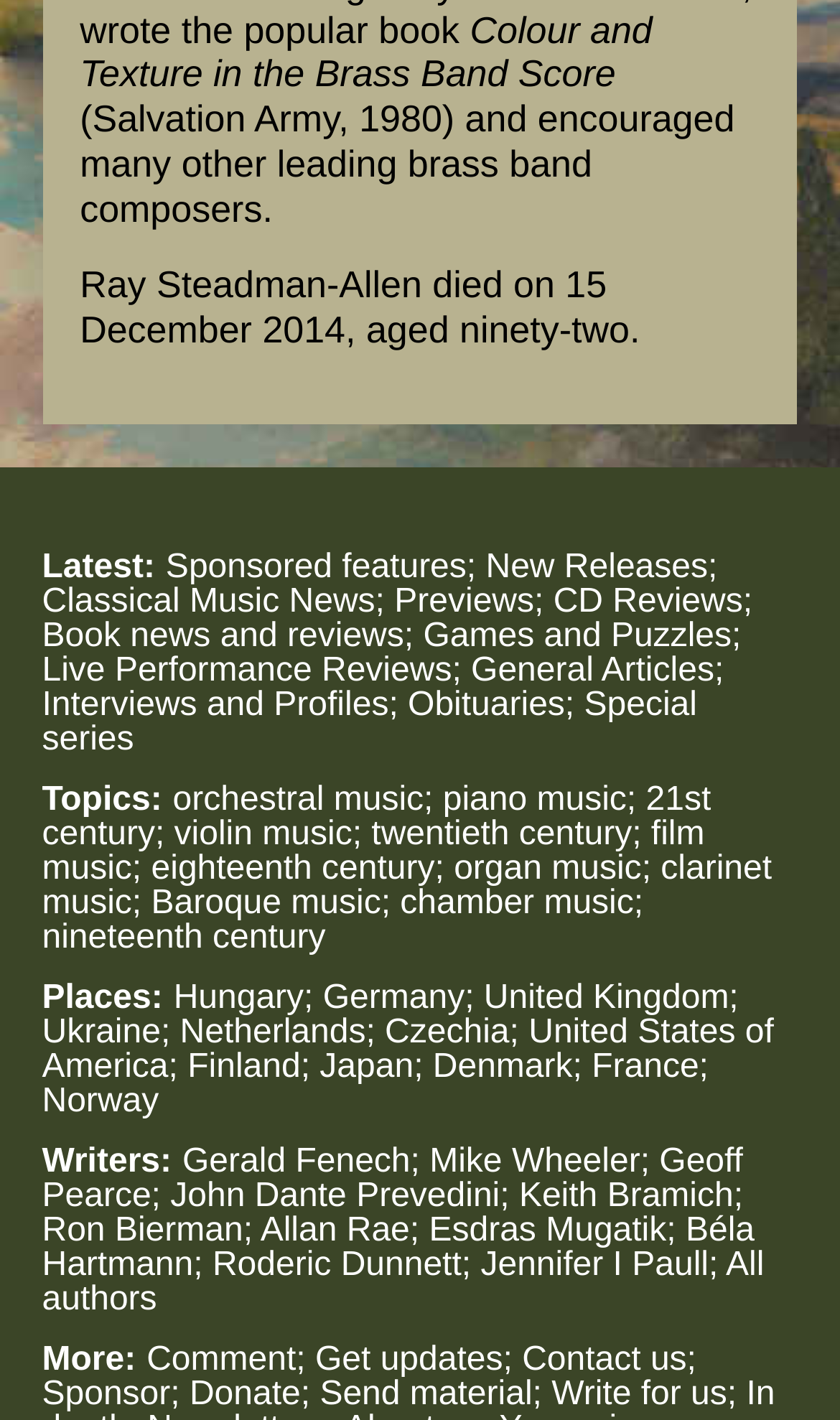Please find the bounding box coordinates (top-left x, top-left y, bottom-right x, bottom-right y) in the screenshot for the UI element described as follows: Topics

[0.05, 0.551, 0.206, 0.576]